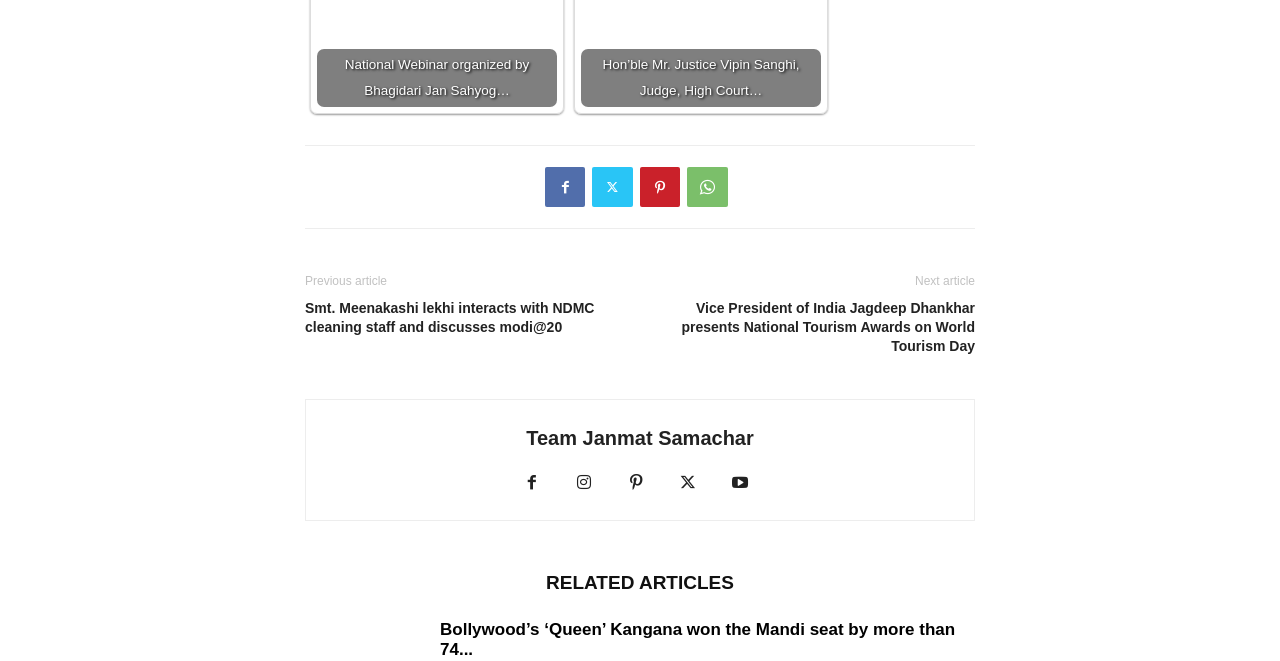How many links are there in the footer section?
Using the information from the image, answer the question thoroughly.

I counted the number of links in the footer section, which includes links with icons and text, and found a total of 9 links.